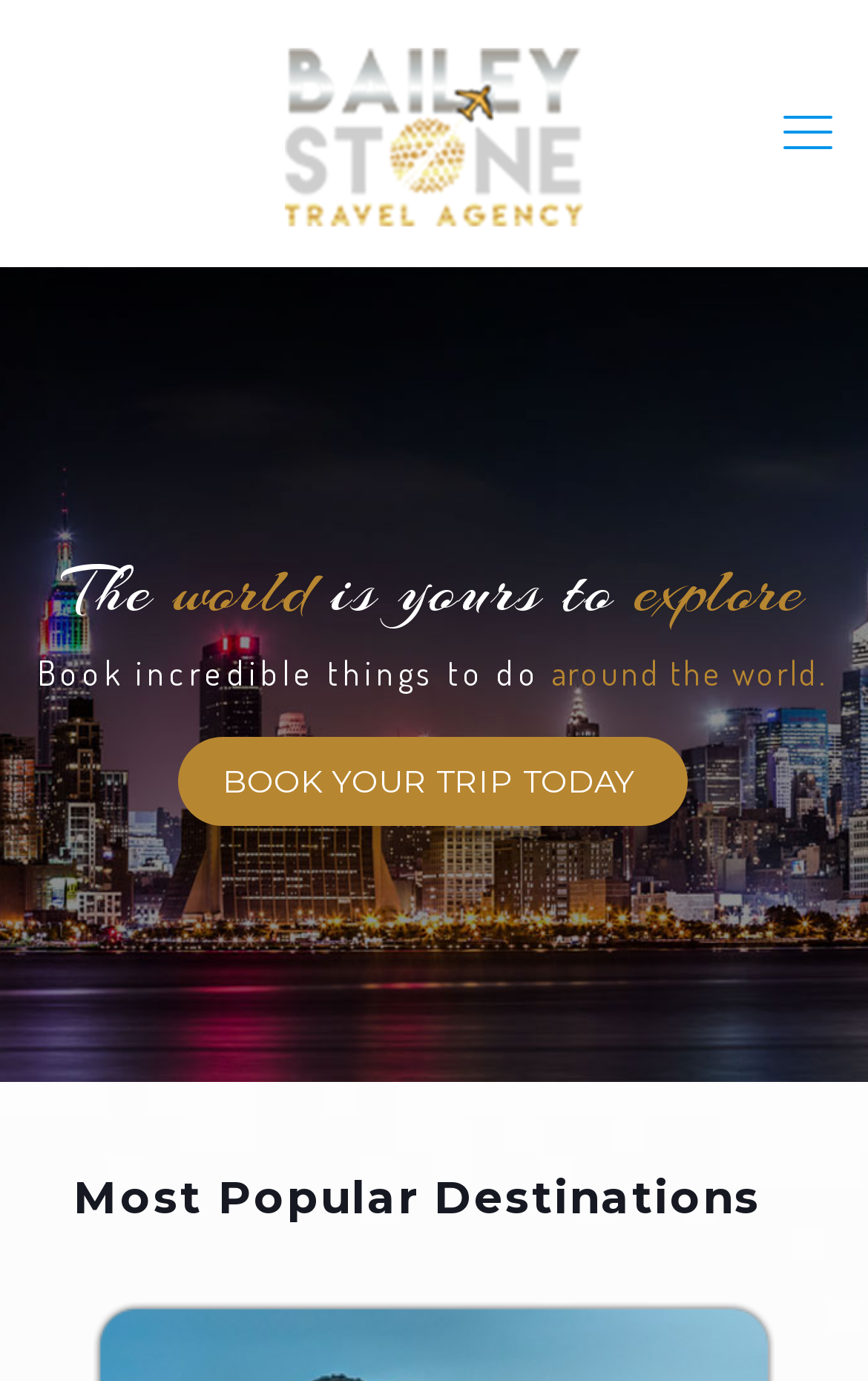What is the tone of the webpage?
Please provide a comprehensive and detailed answer to the question.

The tone of the webpage can be inferred from the language used, such as 'The world is yours to explore' and 'Book incredible things to do', which suggests a sense of excitement and invitation, encouraging users to explore and book their trips.